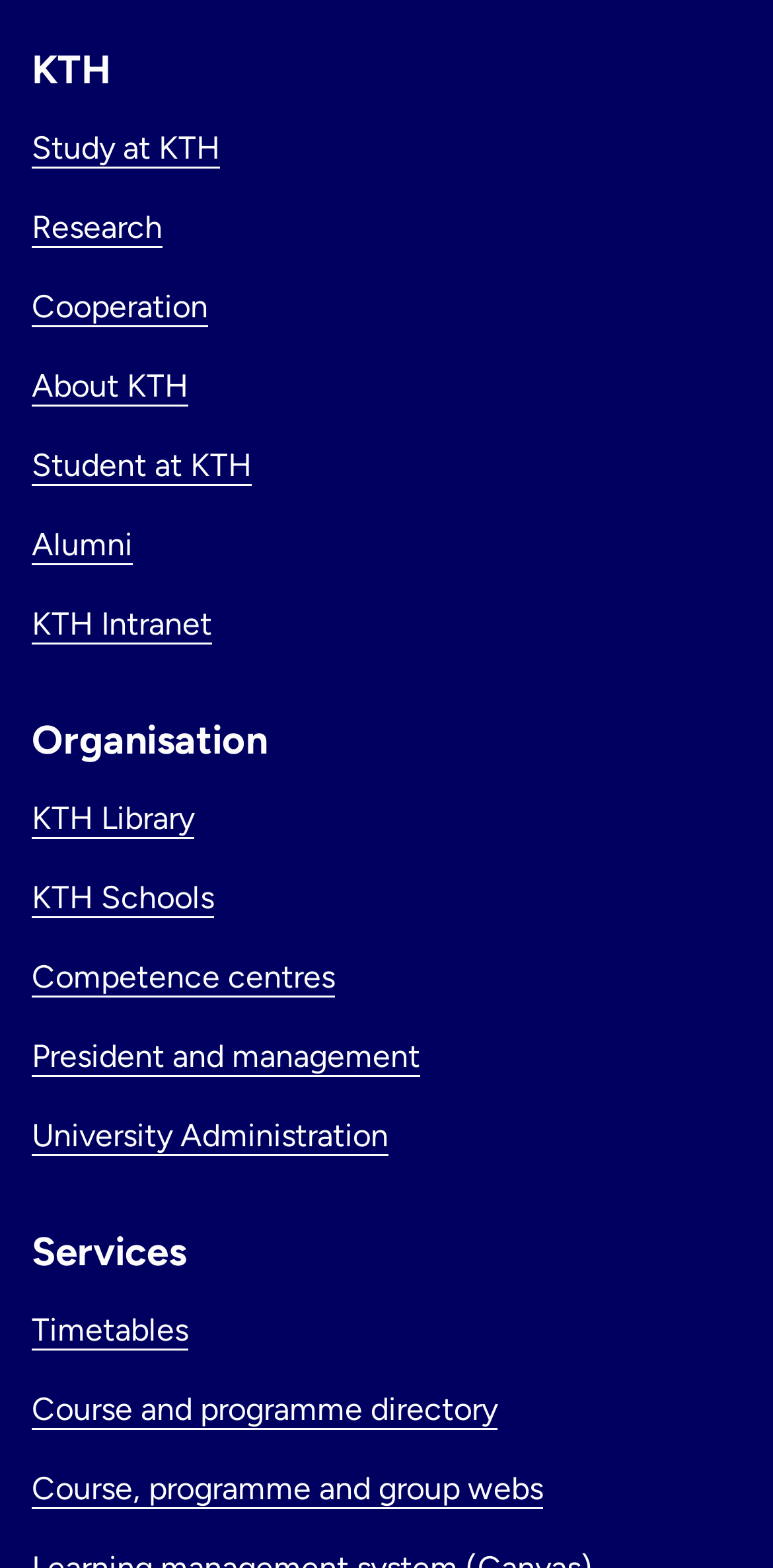Highlight the bounding box coordinates of the element that should be clicked to carry out the following instruction: "View Course and programme directory". The coordinates must be given as four float numbers ranging from 0 to 1, i.e., [left, top, right, bottom].

[0.041, 0.886, 0.644, 0.91]